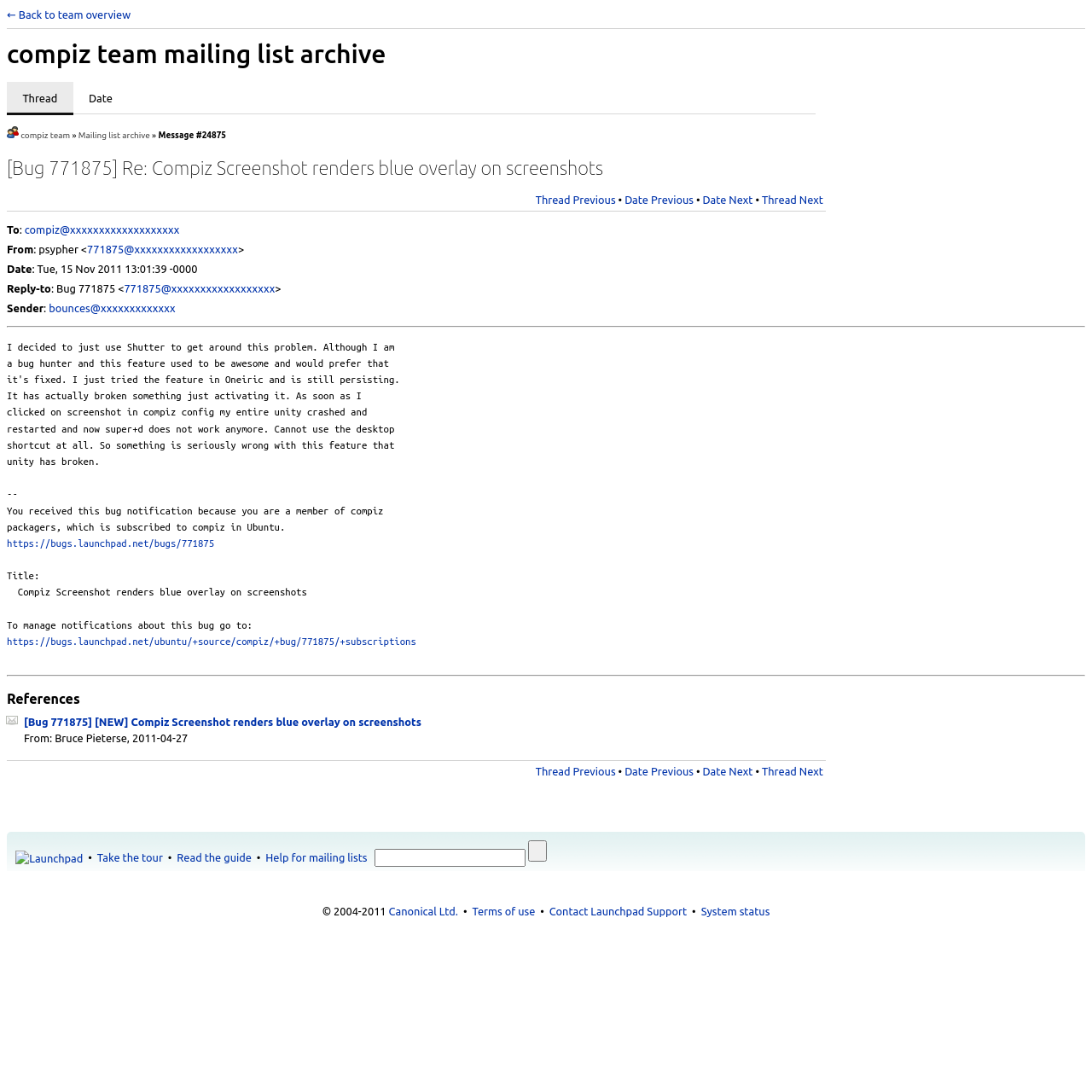Answer the question using only a single word or phrase: 
Is the 'Thread Previous' link above the 'Date Previous' link?

Yes